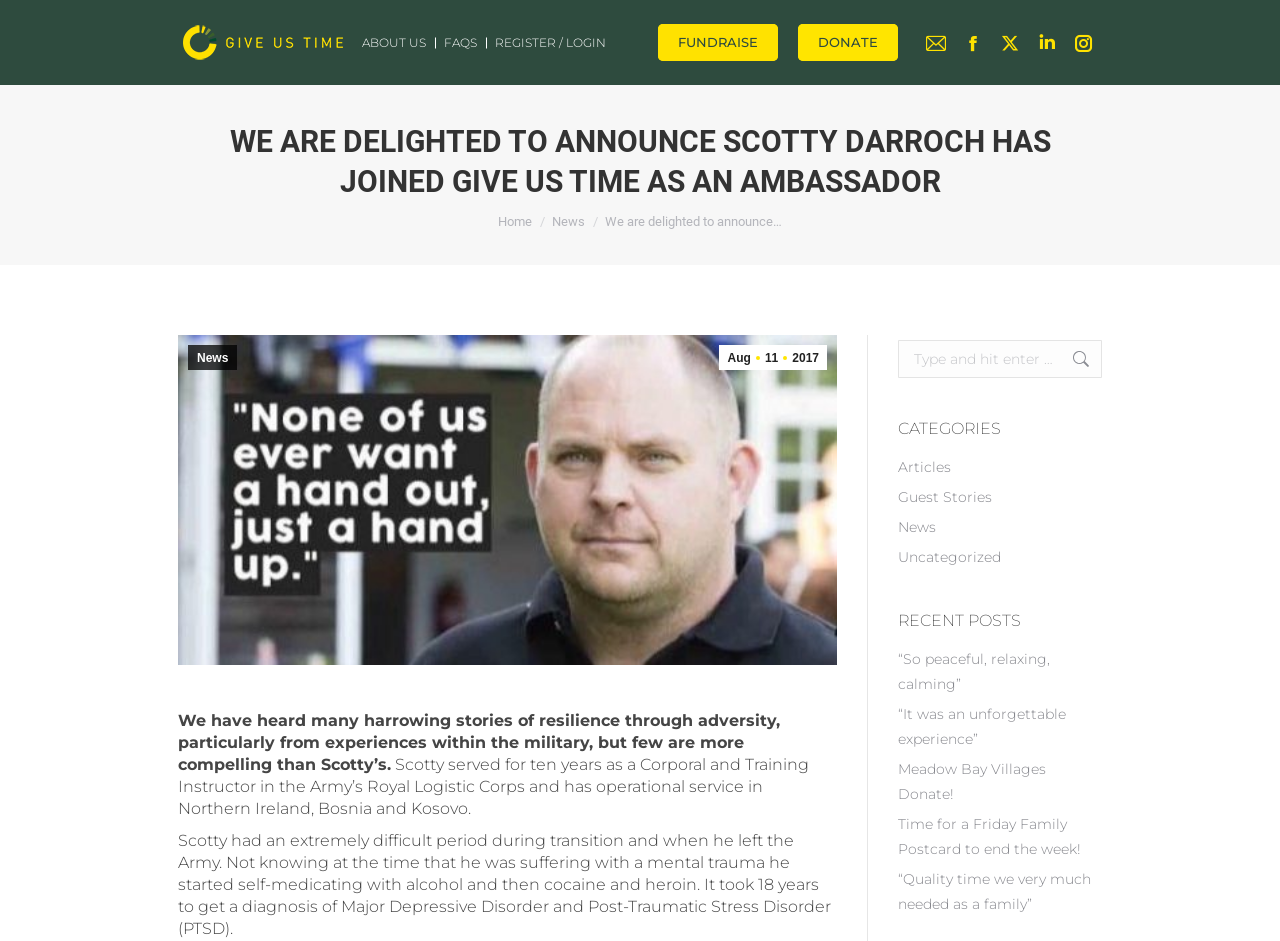Locate the bounding box coordinates of the clickable region necessary to complete the following instruction: "Read the latest news". Provide the coordinates in the format of four float numbers between 0 and 1, i.e., [left, top, right, bottom].

[0.431, 0.227, 0.457, 0.243]